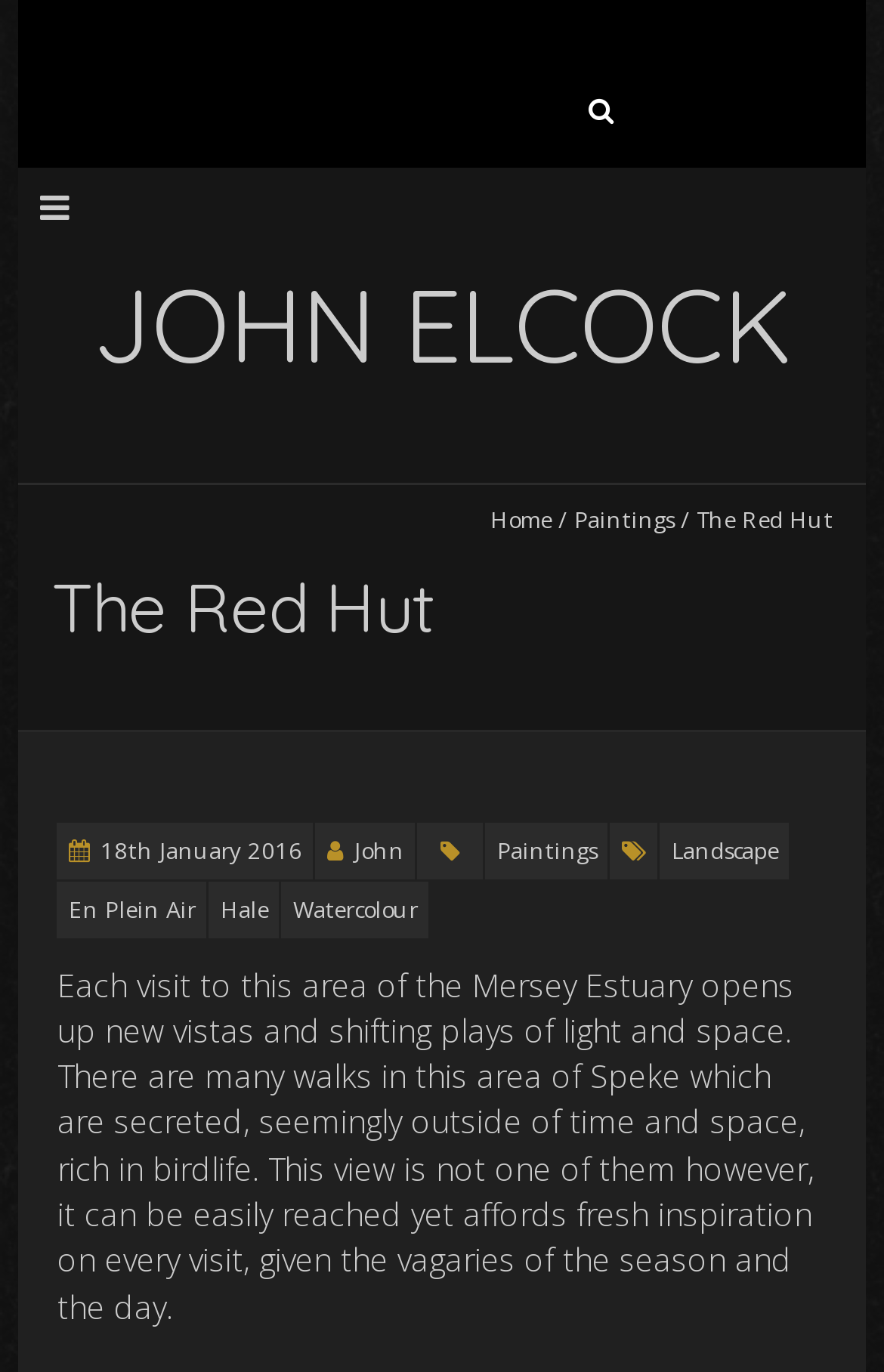What type of painting is described on the webpage?
Answer the question with as much detail as possible.

The type of painting can be inferred from the link 'Watercolour' which is a category related to the painting being described on the webpage.